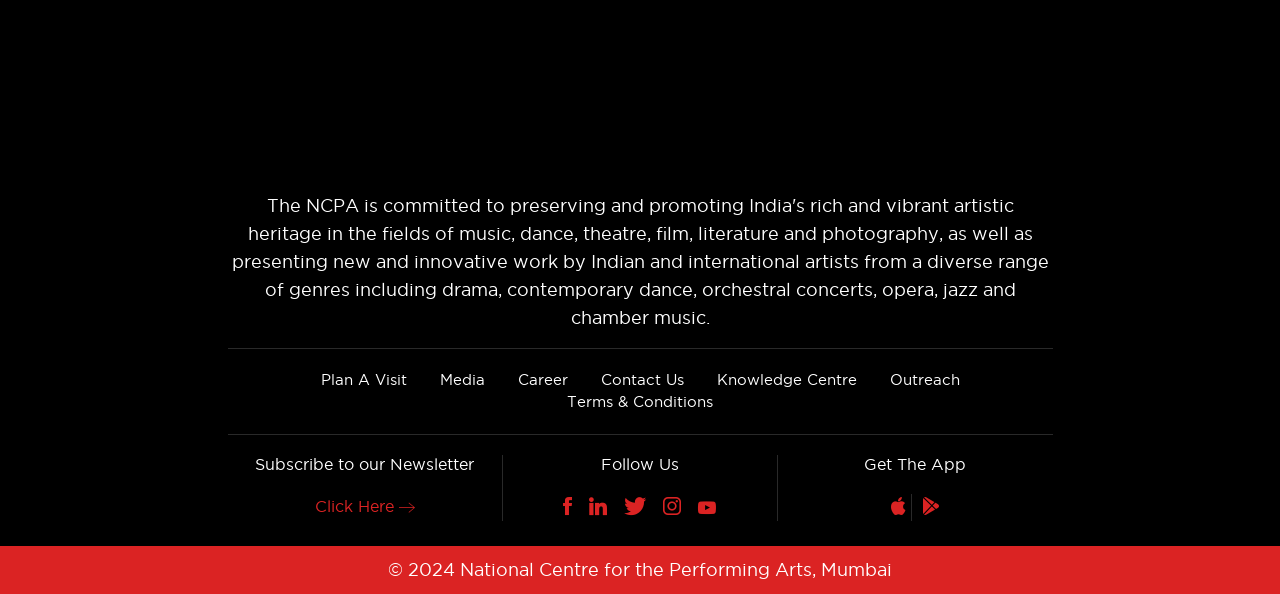Find the bounding box coordinates for the area that should be clicked to accomplish the instruction: "Get the app".

[0.62, 0.765, 0.811, 0.798]